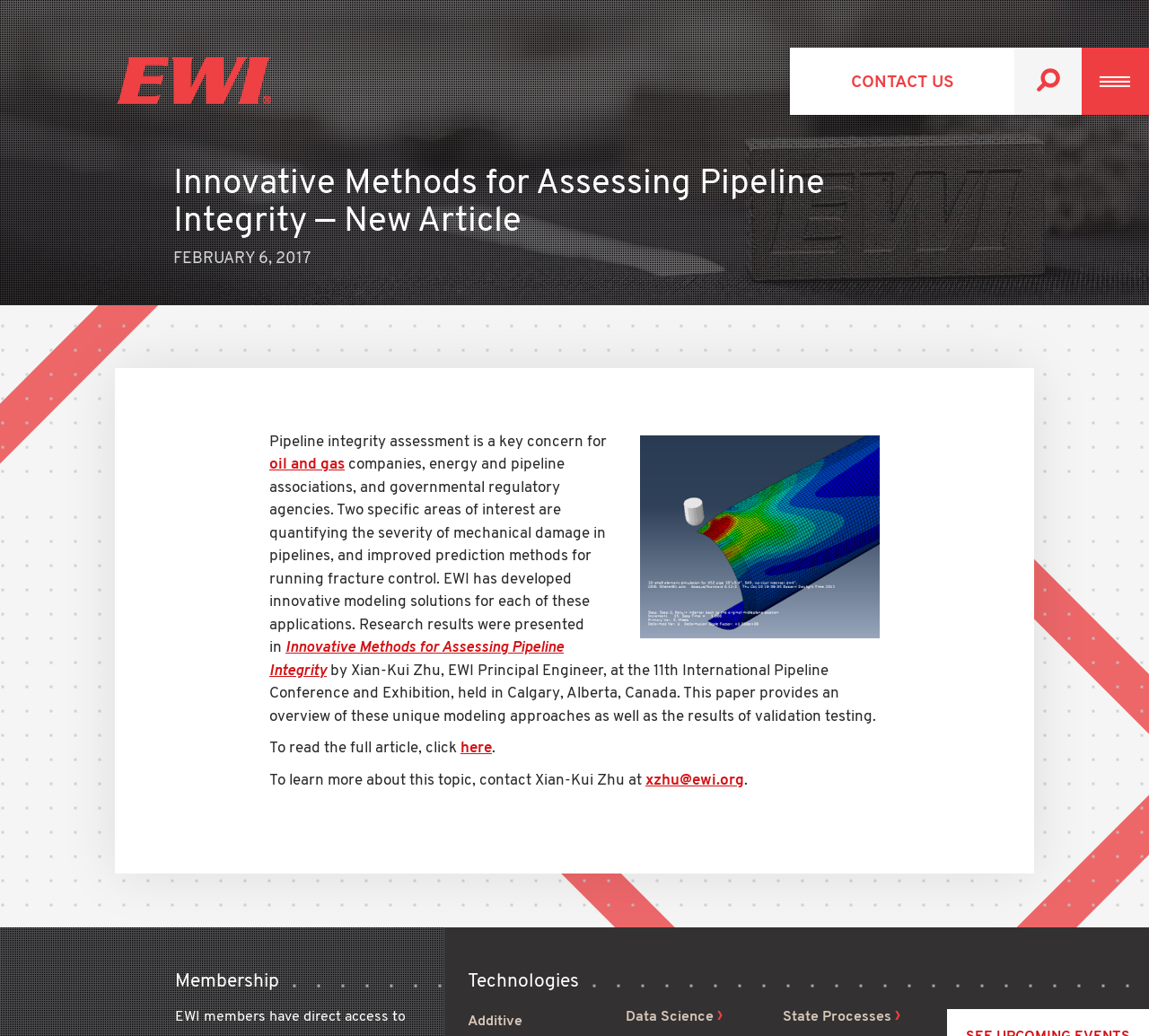Analyze the image and deliver a detailed answer to the question: What is the email address of Xian-Kui Zhu?

The email address can be found in the paragraph that mentions 'To learn more about this topic, contact Xian-Kui Zhu at xzhu@ewi.org'.